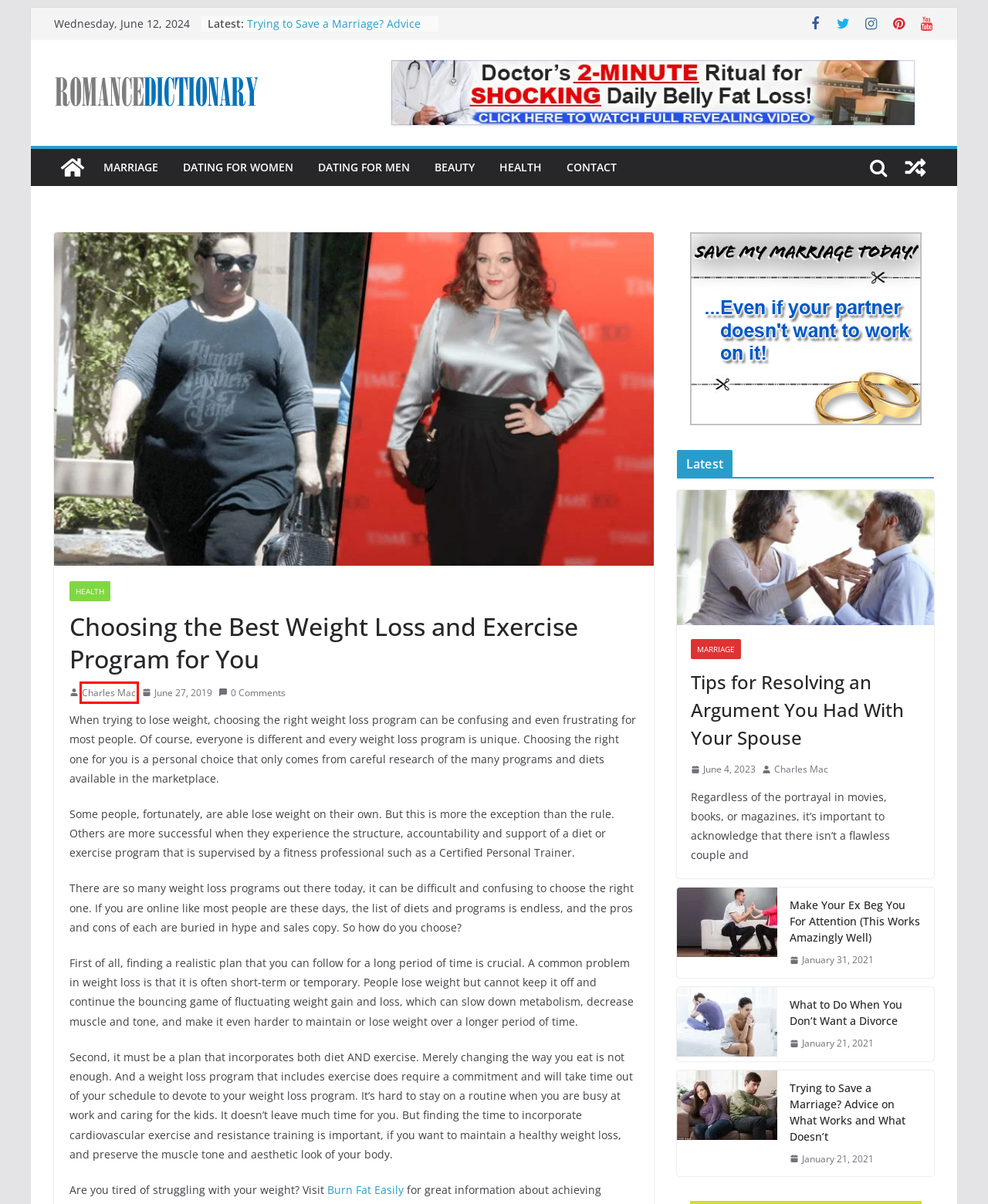Inspect the screenshot of a webpage with a red rectangle bounding box. Identify the webpage description that best corresponds to the new webpage after clicking the element inside the bounding box. Here are the candidates:
A. 5 Tips To Reverse and Cure Diabetes Easily | RomanceDictionary.com
B. RomanceDictionary.com
C. Beauty | RomanceDictionary.com
D. Tips for Resolving an Argument You Had With Your Spouse | RomanceDictionary.com
E. Marriage | RomanceDictionary.com
F. Dating For Women | RomanceDictionary.com
G. Make Your Ex Beg You For Attention (This Works Amazingly Well) | RomanceDictionary.com
H. Charles Mac | RomanceDictionary.com

H